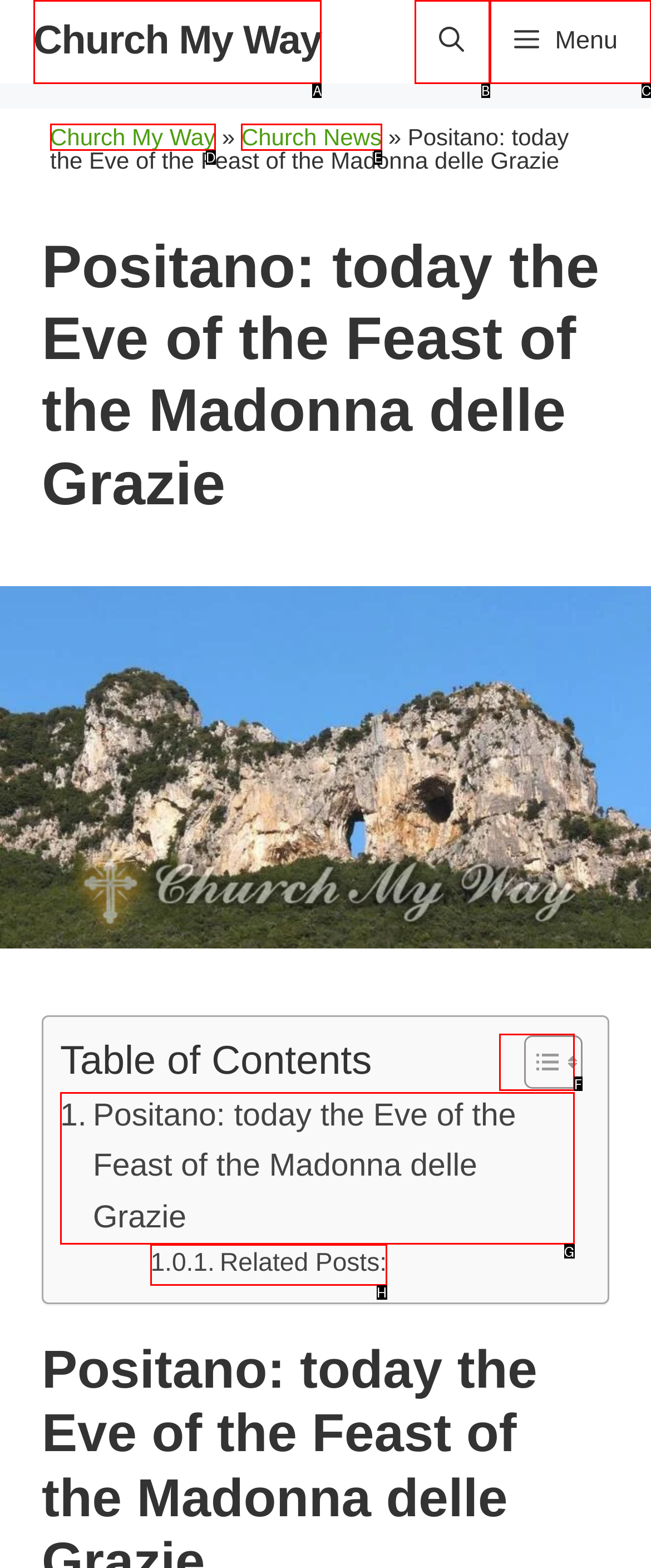Select the option that aligns with the description: Toggle
Respond with the letter of the correct choice from the given options.

F